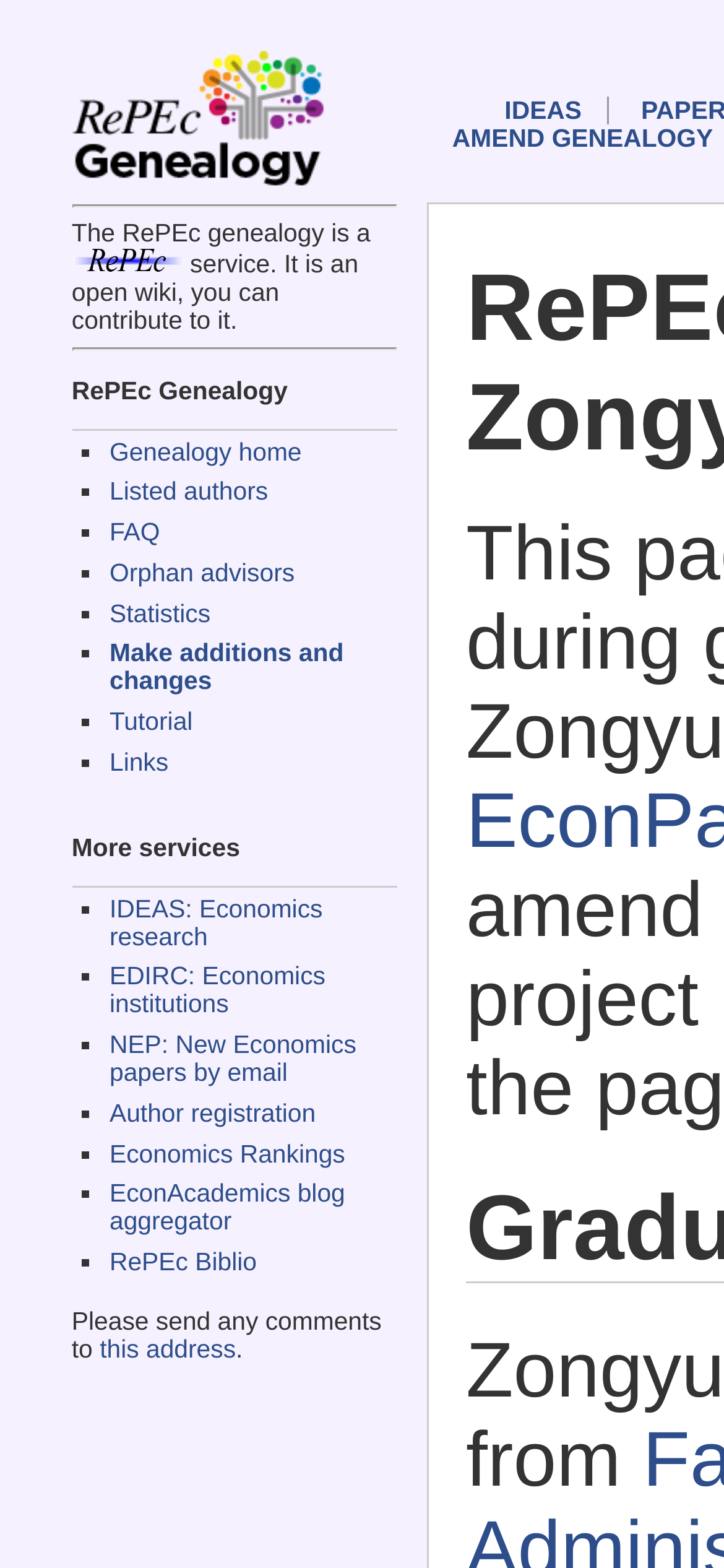Find the bounding box coordinates for the element that must be clicked to complete the instruction: "Check Statistics". The coordinates should be four float numbers between 0 and 1, indicated as [left, top, right, bottom].

[0.151, 0.382, 0.291, 0.4]